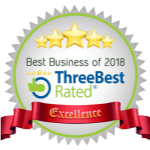Describe the image in great detail, covering all key points.

This image features a prestigious award badge that showcases the recognition of "Best Business of 2018" from Three Best Rated. The badge is adorned with five golden stars, symbolizing excellence and high quality, emphasizing the outstanding service provided by AER Garage Door Repair in Lancaster, California. Below the stars, the award is encircled with a silver ring, highlighted by a red ribbon that carries the word "Excellence", further underlining the business's commitment to quality and customer satisfaction. This accolade serves as a testament to the company's reputation and dedication to superior service in the garage door repair industry.